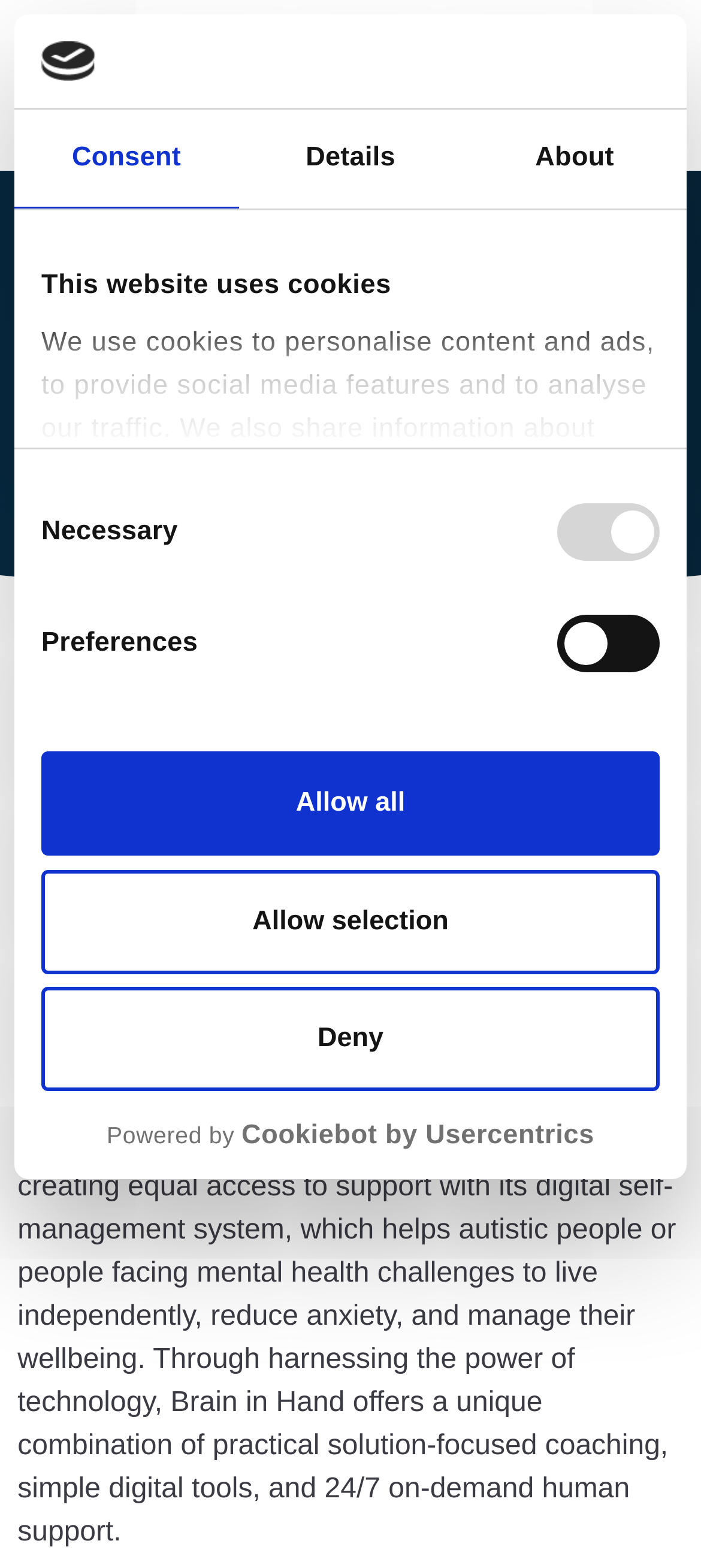Please specify the bounding box coordinates of the region to click in order to perform the following instruction: "Click the Allow selection button".

[0.059, 0.554, 0.941, 0.621]